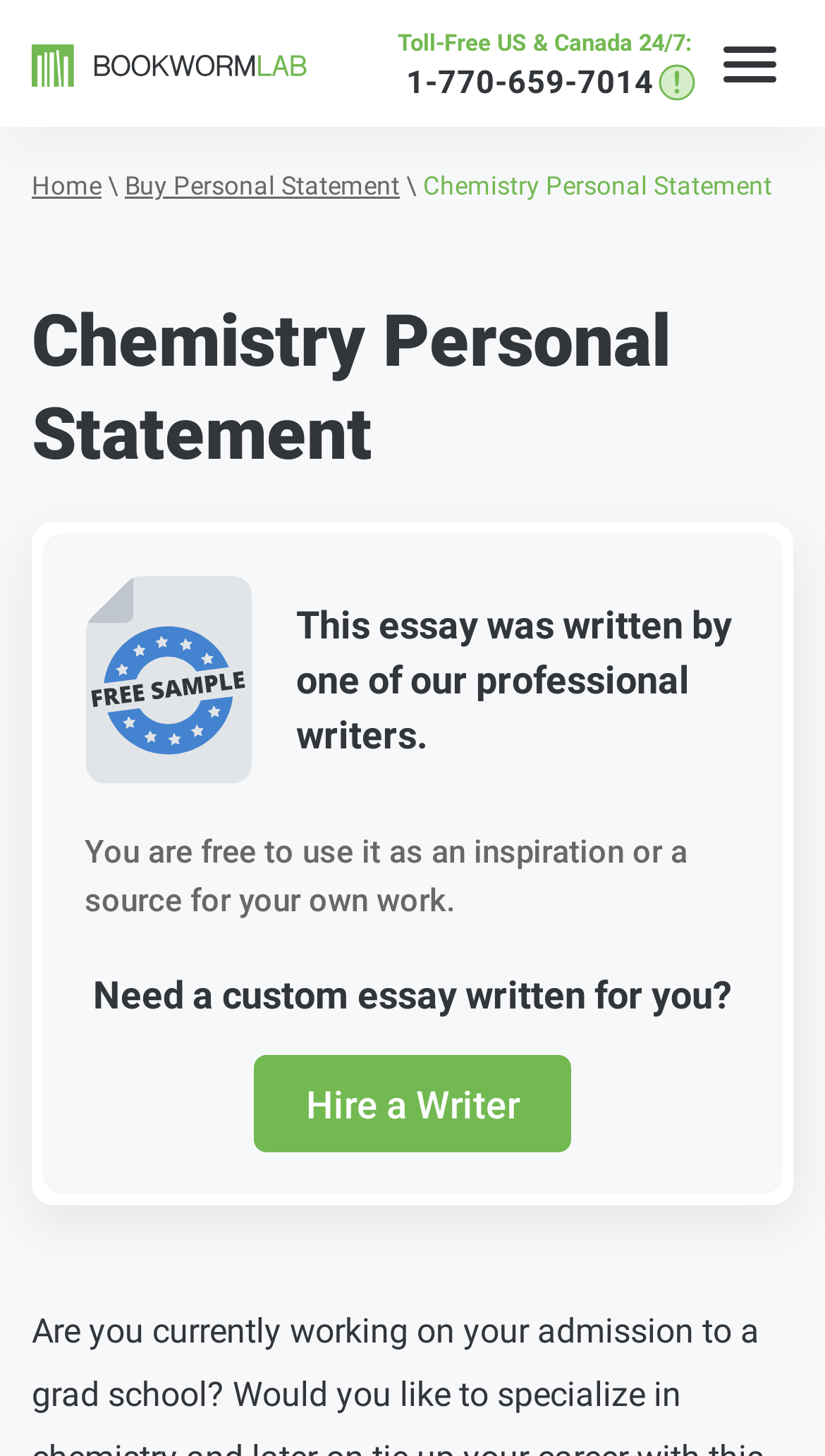Extract the bounding box coordinates of the UI element described: "Hire a Writer". Provide the coordinates in the format [left, top, right, bottom] with values ranging from 0 to 1.

[0.308, 0.725, 0.692, 0.791]